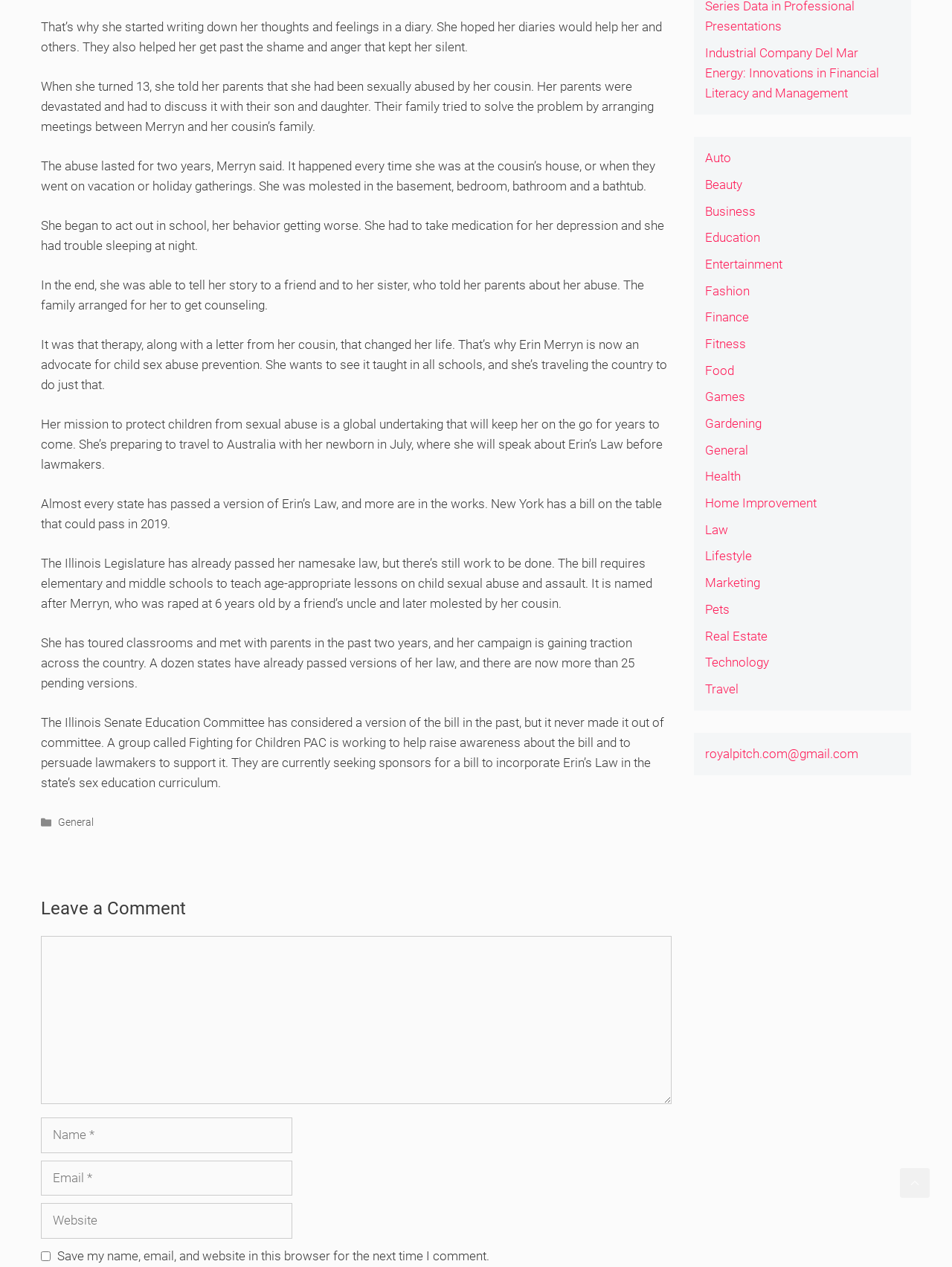Find the bounding box of the element with the following description: "parent_node: Comment name="url" placeholder="Website"". The coordinates must be four float numbers between 0 and 1, formatted as [left, top, right, bottom].

[0.043, 0.95, 0.307, 0.977]